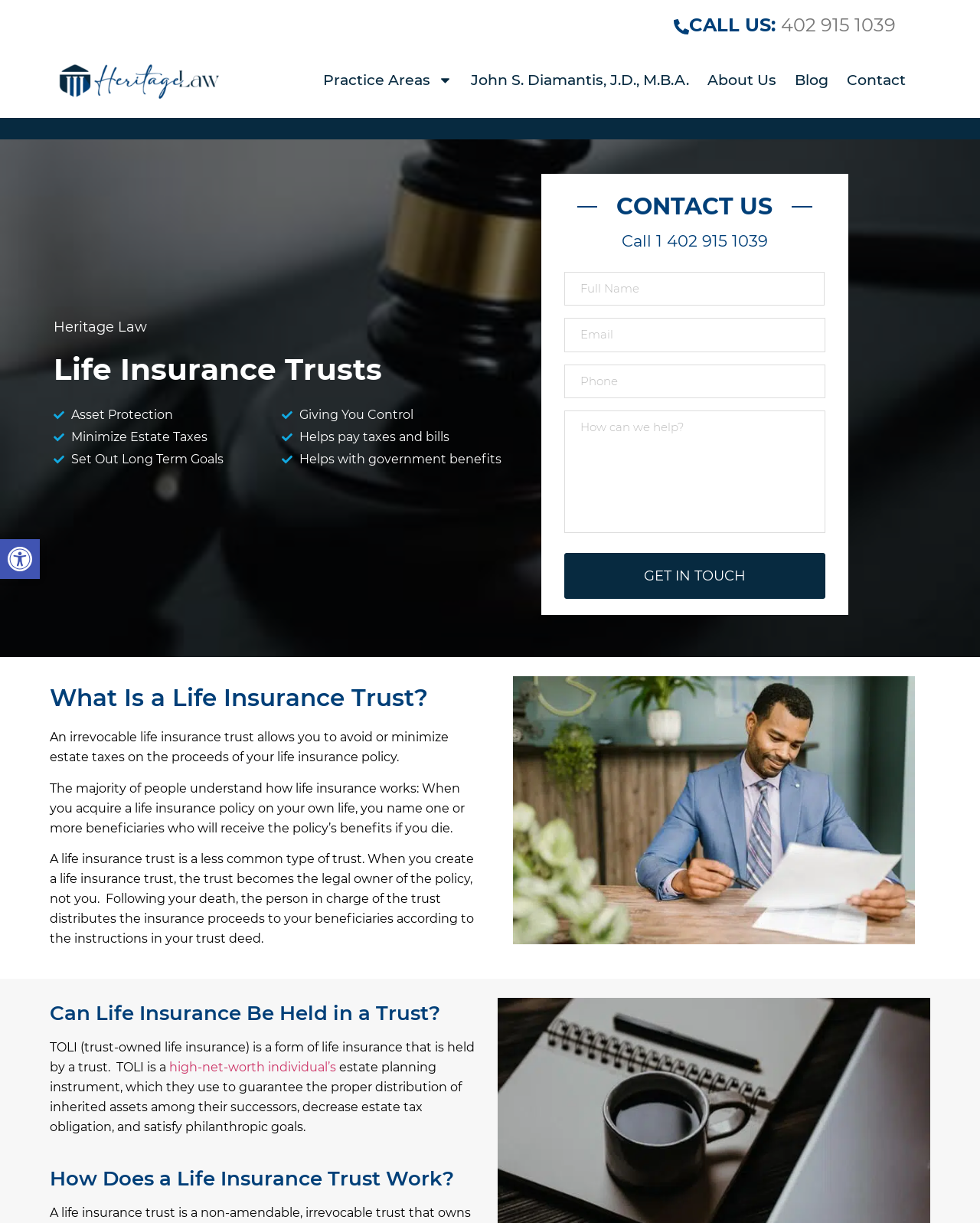Craft a detailed narrative of the webpage's structure and content.

The webpage is about Heritage Law, specifically focusing on Life Insurance Trusts. At the top, there is a button to open the toolbar accessibility tools, accompanied by a small image. Below this, there are several links, including "CALL US" with a phone number, "Practice Areas", and links to "John S. Diamantis, J.D., M.B.A.", "About Us", "Blog", and "Contact".

The main content of the page is divided into two sections. On the left, there are four headings: "Heritage Law", "Life Insurance Trusts", "Asset Protection", "Minimize Estate Taxes", "Set Out Long Term Goals", and "Giving You Control". Below these headings, there are four static texts describing the benefits of life insurance trusts, including "Helps pay taxes and bills" and "Helps with government benefits".

On the right, there is a section with a heading "What Is a Life Insurance Trust?" followed by three paragraphs of text explaining how life insurance trusts work. Below this, there is an image, and then another section with a heading "Can Life Insurance Be Held in a Trust?" followed by a paragraph of text and a link to "high-net-worth individual’s". Finally, there is a section with a heading "How Does a Life Insurance Trust Work?".

At the bottom of the page, there is a contact form with four text boxes and a "GET IN TOUCH" button. Above the form, there is a "CONTACT US" heading with a "Call" text and a phone number link.